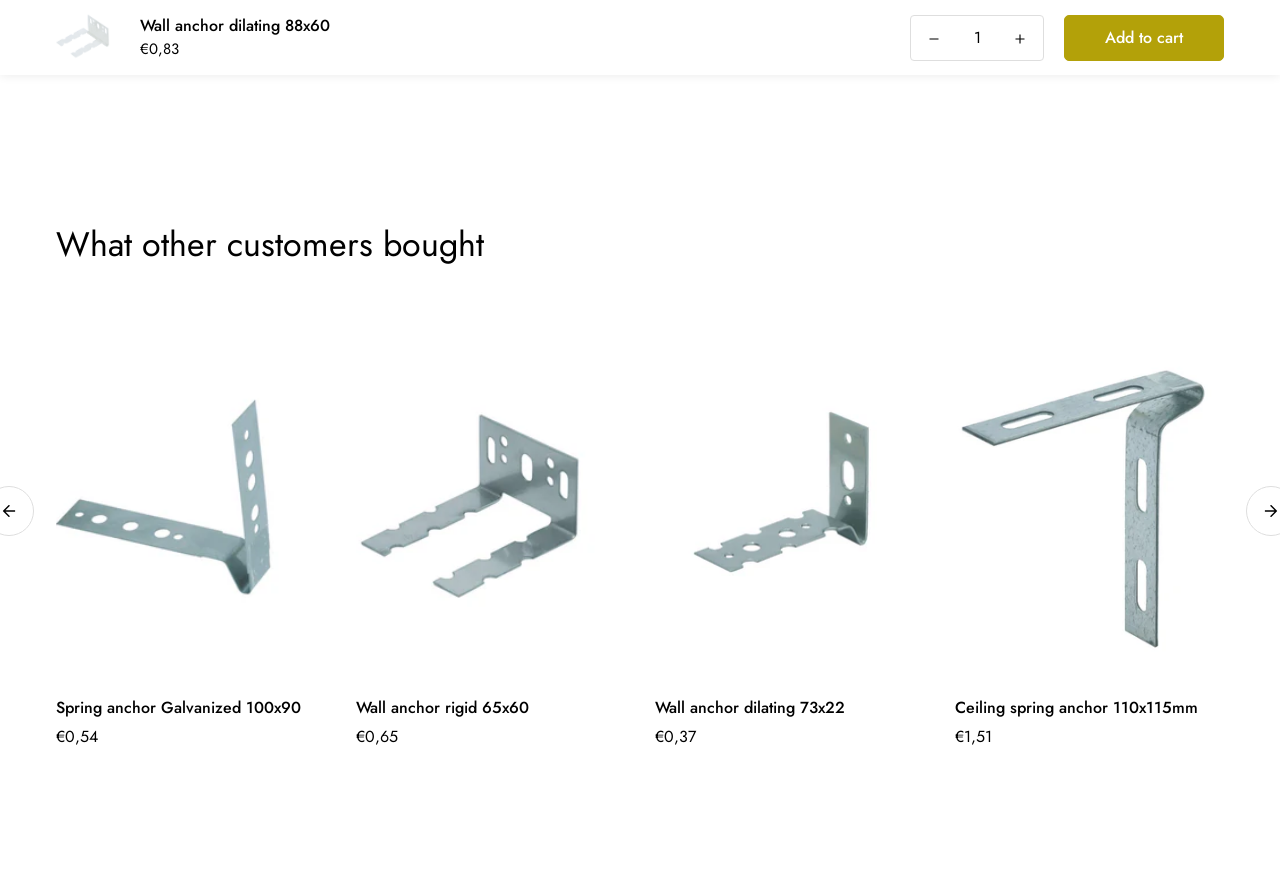Indicate the bounding box coordinates of the element that needs to be clicked to satisfy the following instruction: "Increase quantity of Wall anchor dilating 88x60 by one". The coordinates should be four float numbers between 0 and 1, i.e., [left, top, right, bottom].

[0.779, 0.018, 0.815, 0.071]